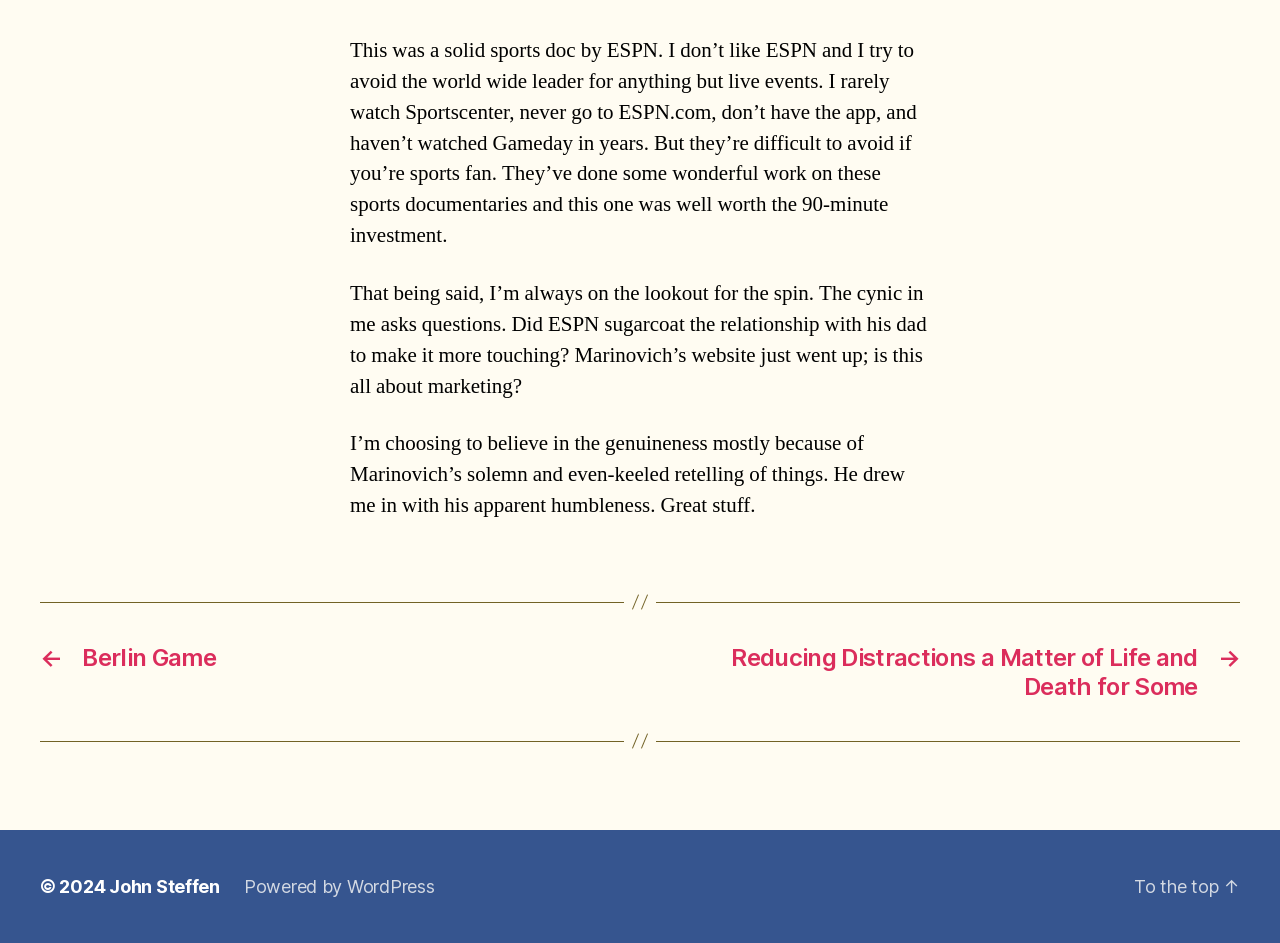Provide your answer in a single word or phrase: 
What is the purpose of the link 'To the top'?

To scroll to the top